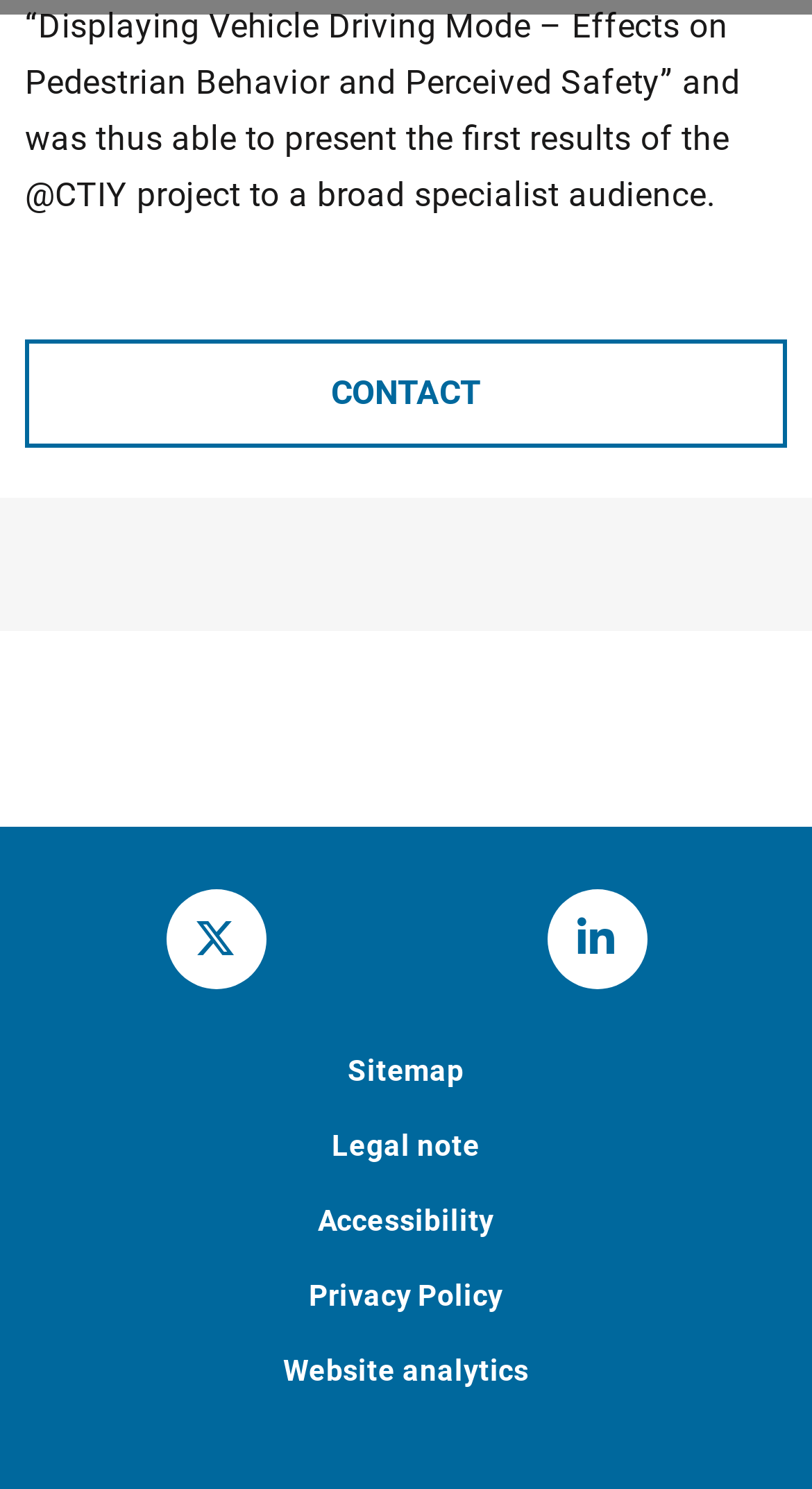Kindly respond to the following question with a single word or a brief phrase: 
How many social media links are present?

2